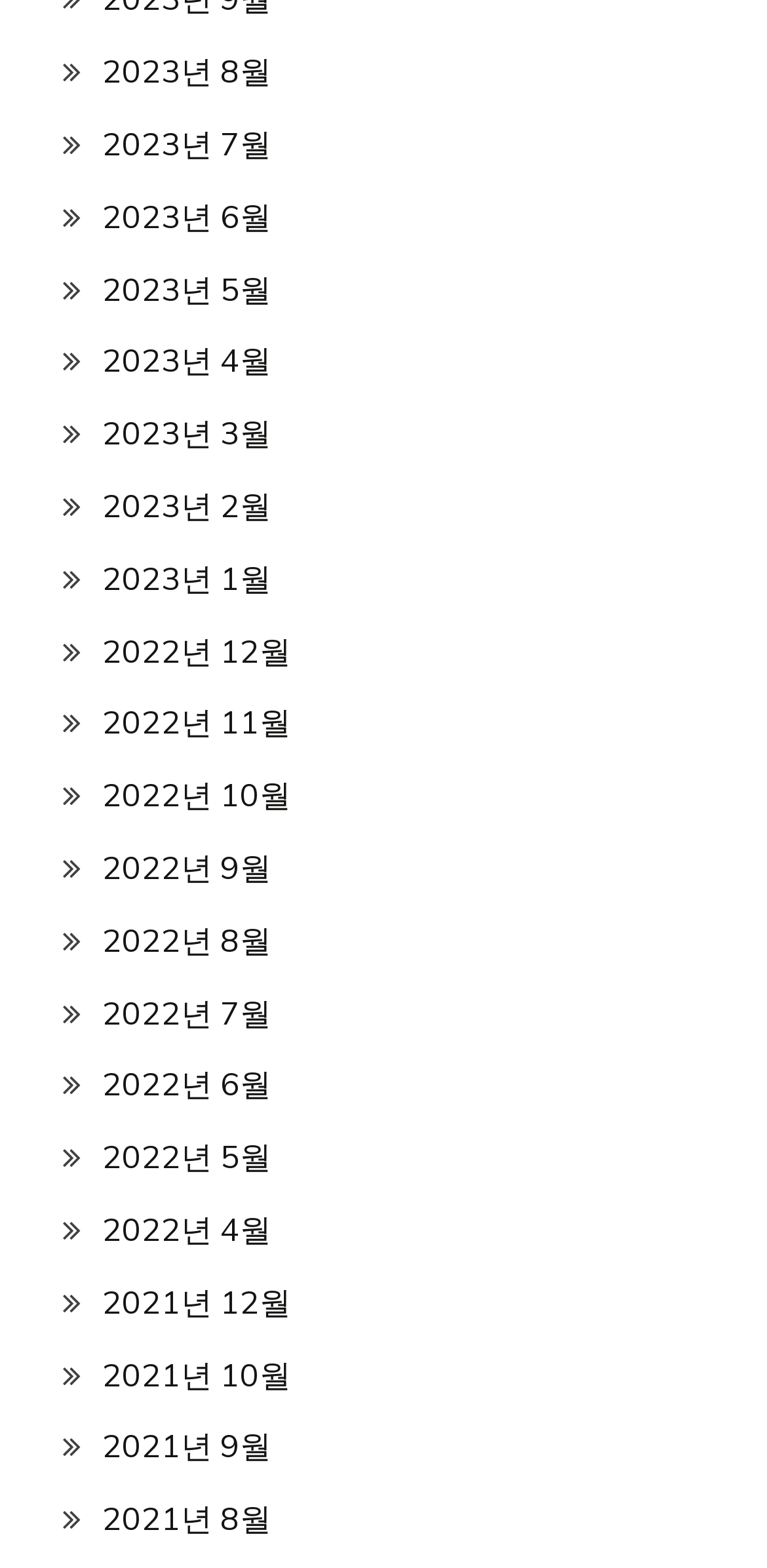Determine the bounding box coordinates for the area that needs to be clicked to fulfill this task: "Print this page". The coordinates must be given as four float numbers between 0 and 1, i.e., [left, top, right, bottom].

None